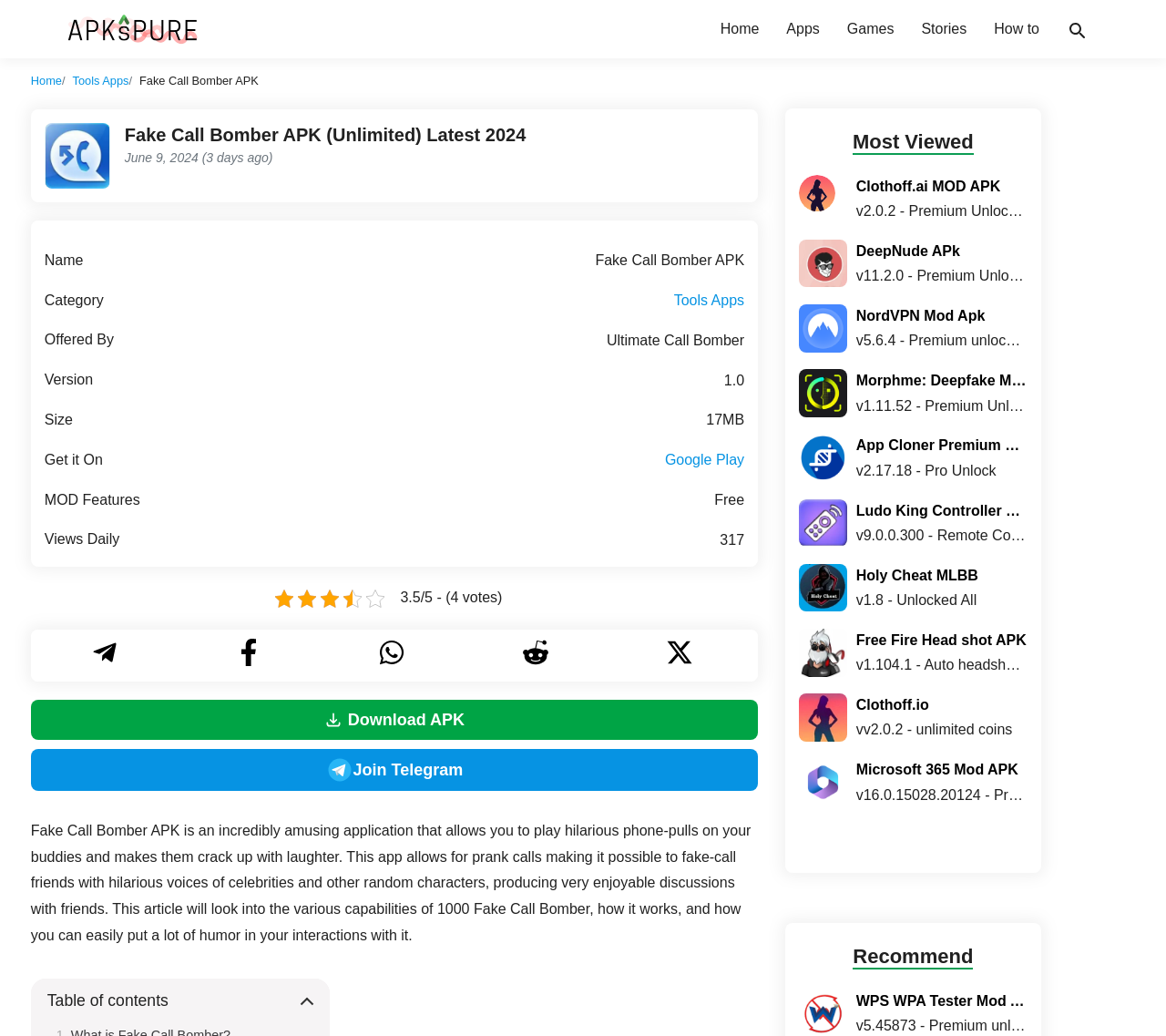Find the bounding box coordinates for the area that should be clicked to accomplish the instruction: "Click on the 'APKsPure' link".

[0.055, 0.02, 0.172, 0.035]